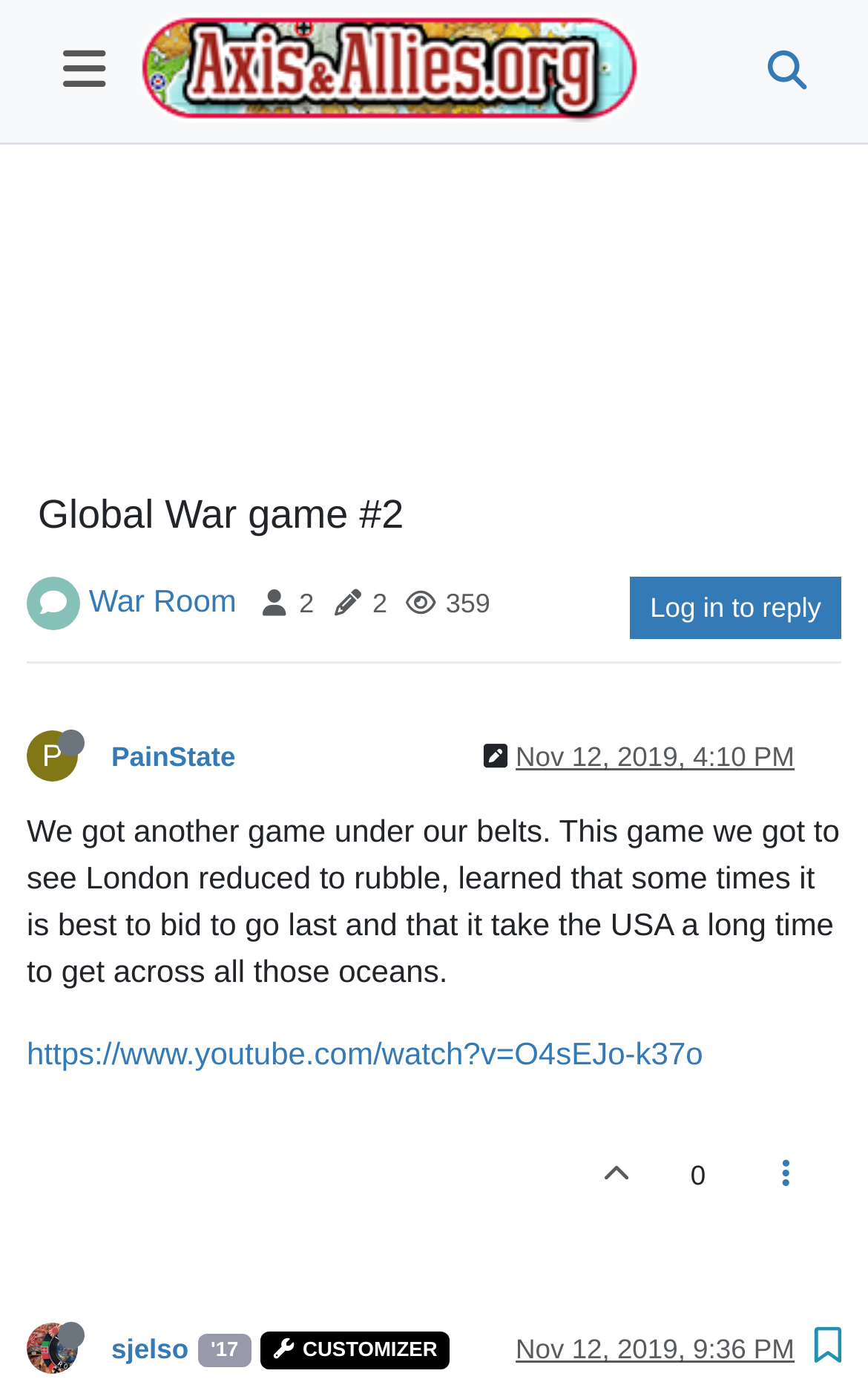Provide your answer in a single word or phrase: 
What is the bounding box coordinate of the 'Search' button?

[0.88, 0.051, 0.936, 0.053]